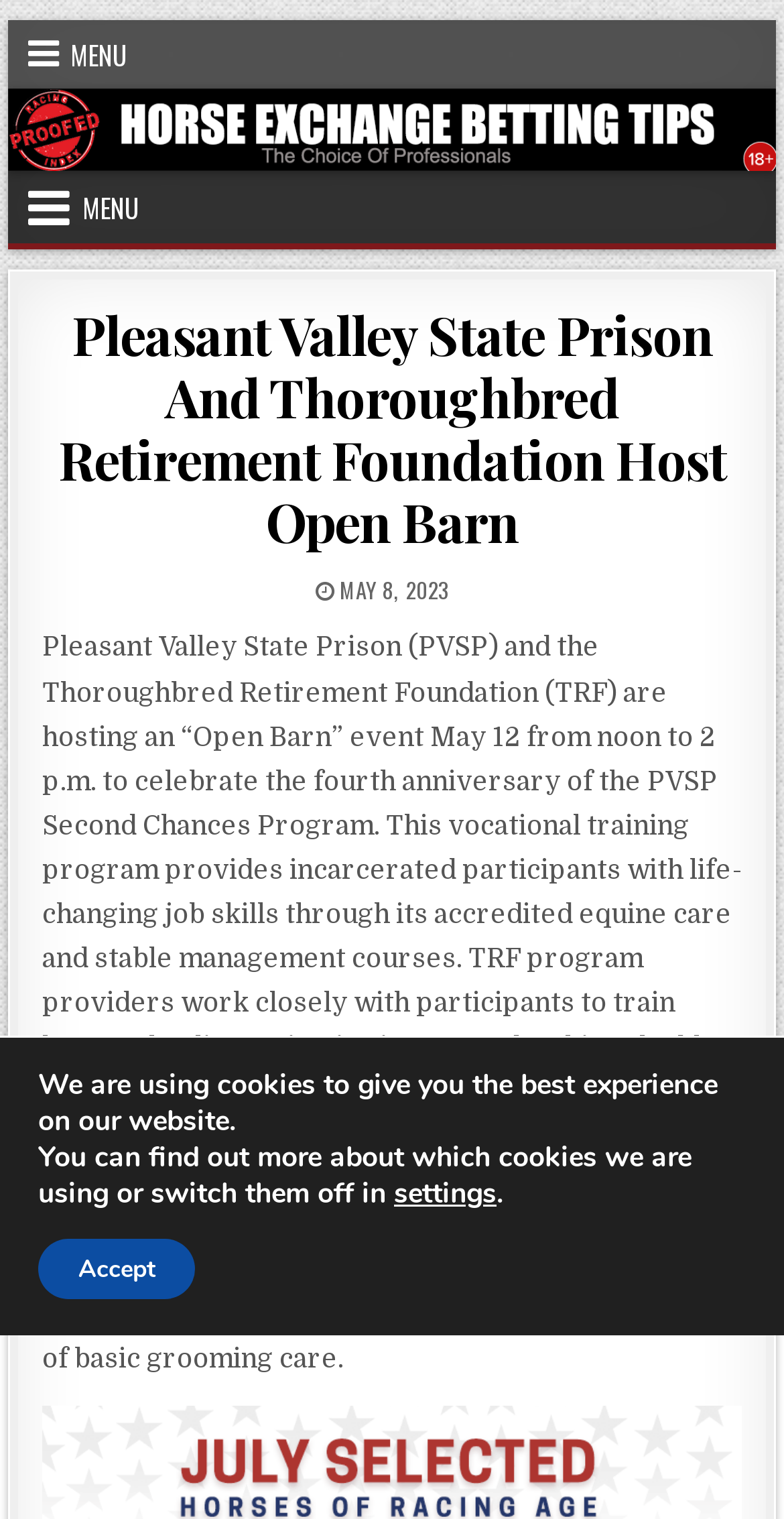What is the purpose of the PVSP Second Chances Program?
Use the information from the screenshot to give a comprehensive response to the question.

The purpose of the PVSP Second Chances Program is to provide incarcerated participants with life-changing job skills through its accredited equine care and stable management courses, which can lead to employment opportunities upon release.